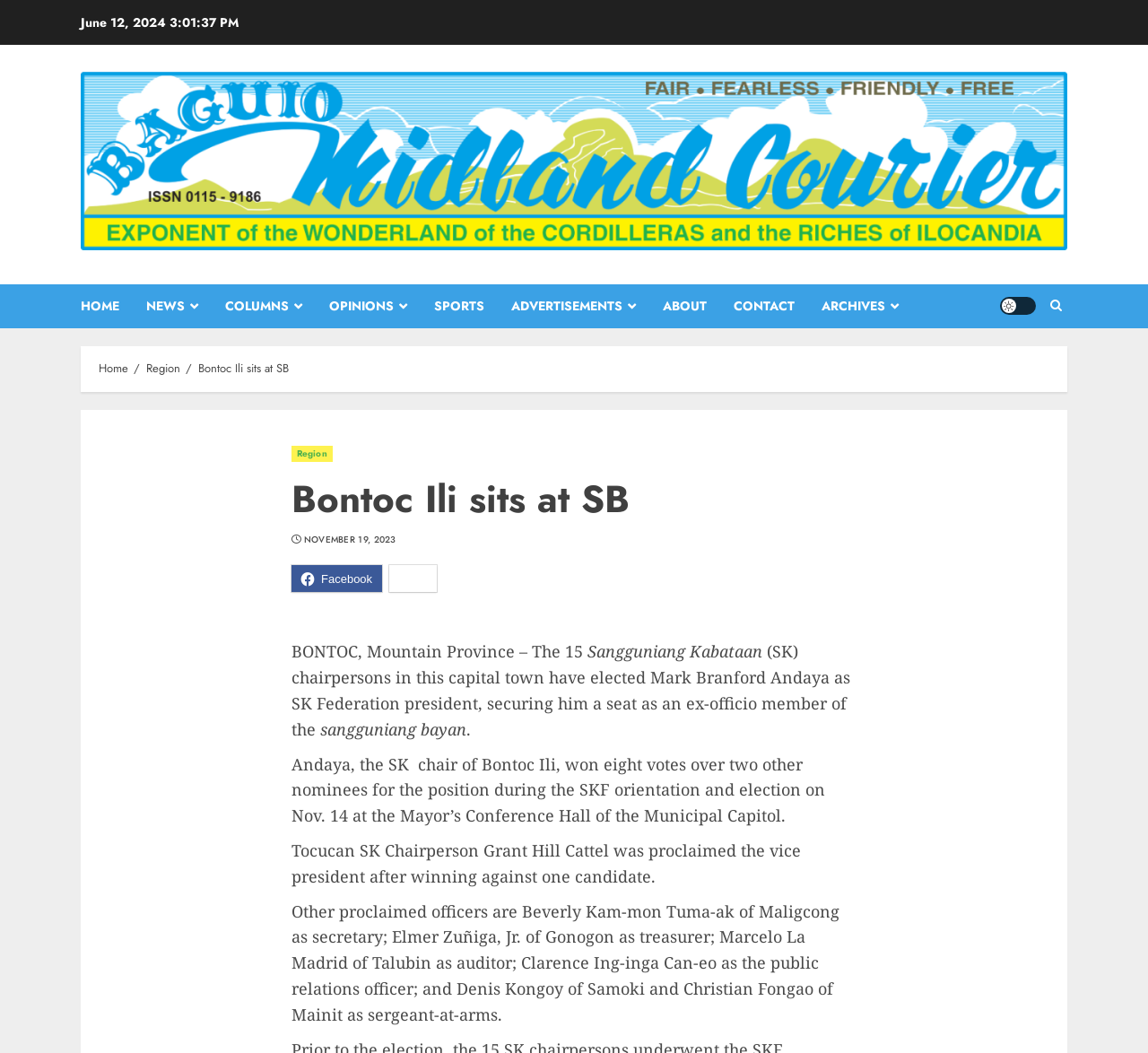Please determine the bounding box coordinates of the section I need to click to accomplish this instruction: "Click the HOME link".

[0.07, 0.27, 0.127, 0.312]